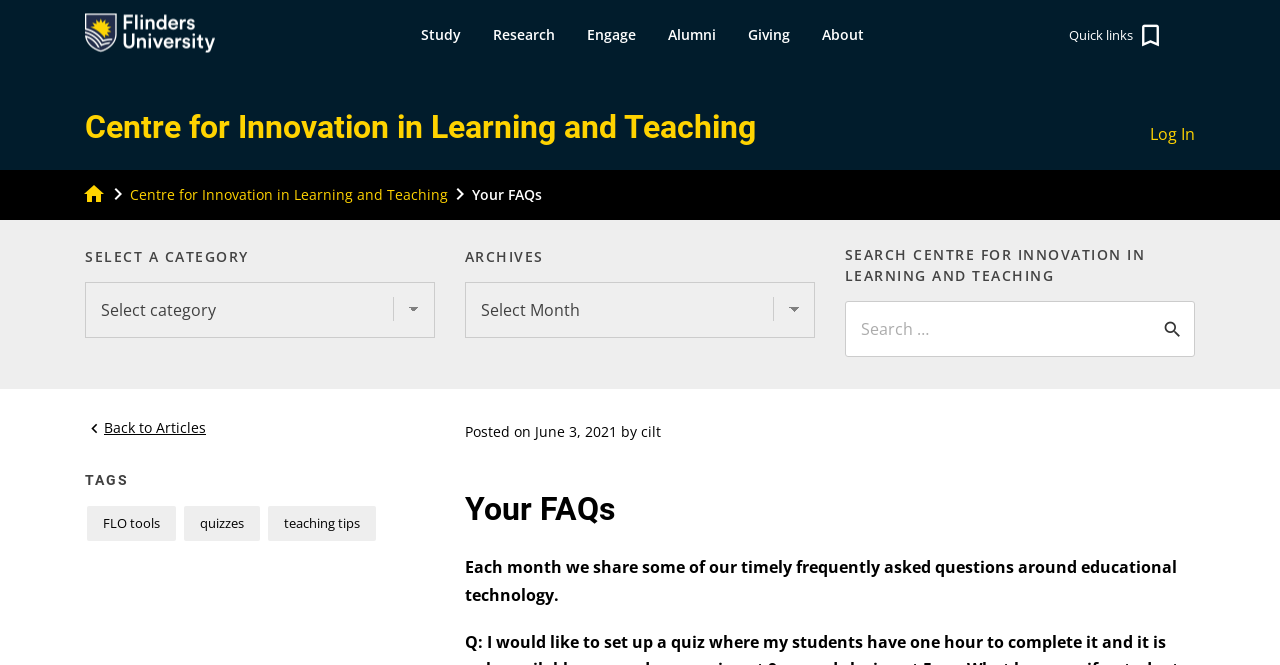Predict the bounding box coordinates for the UI element described as: "June 3, 2021June 27, 2023". The coordinates should be four float numbers between 0 and 1, presented as [left, top, right, bottom].

[0.418, 0.635, 0.482, 0.664]